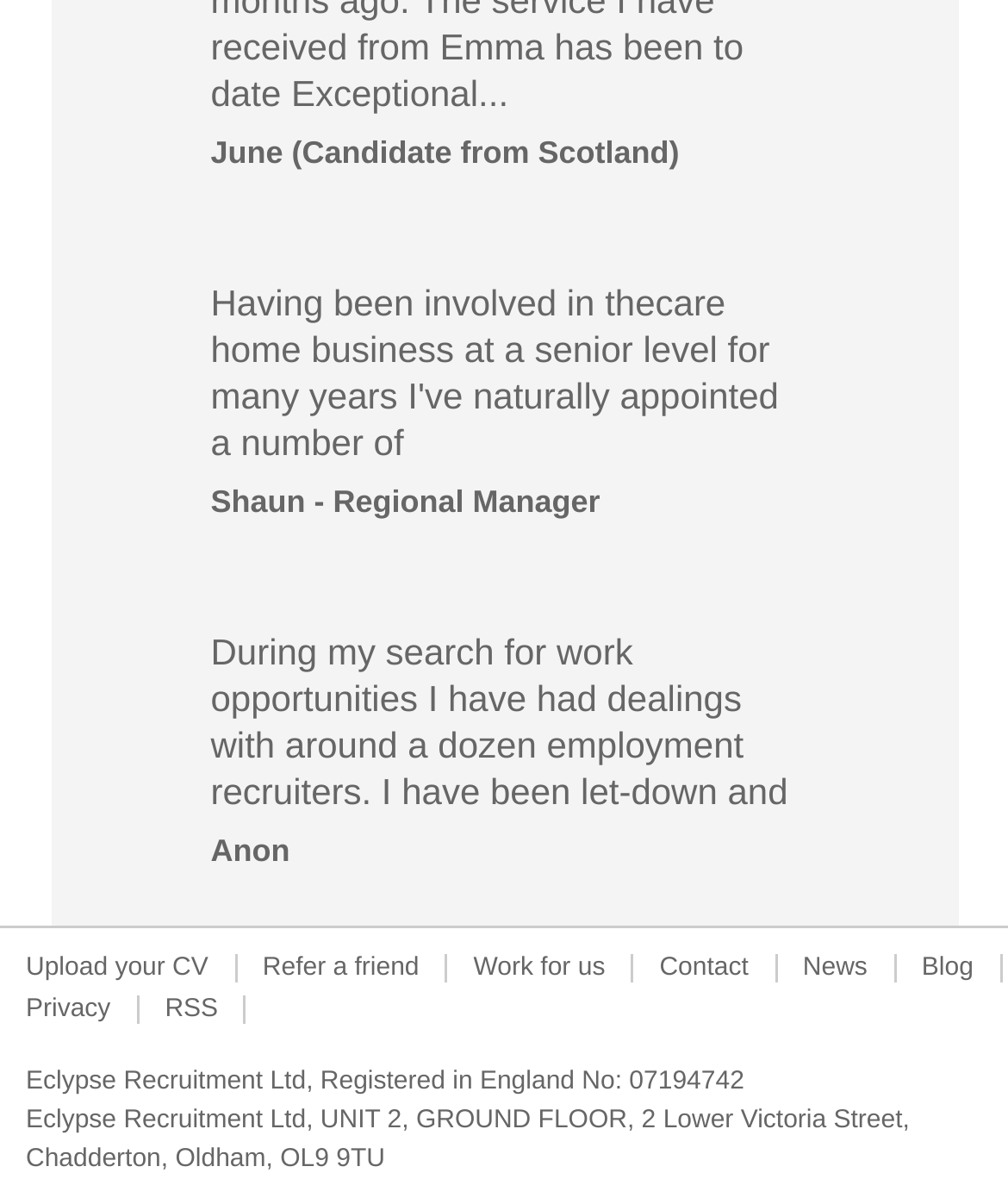Please find the bounding box for the UI element described by: "BECKY’S BLOG".

None